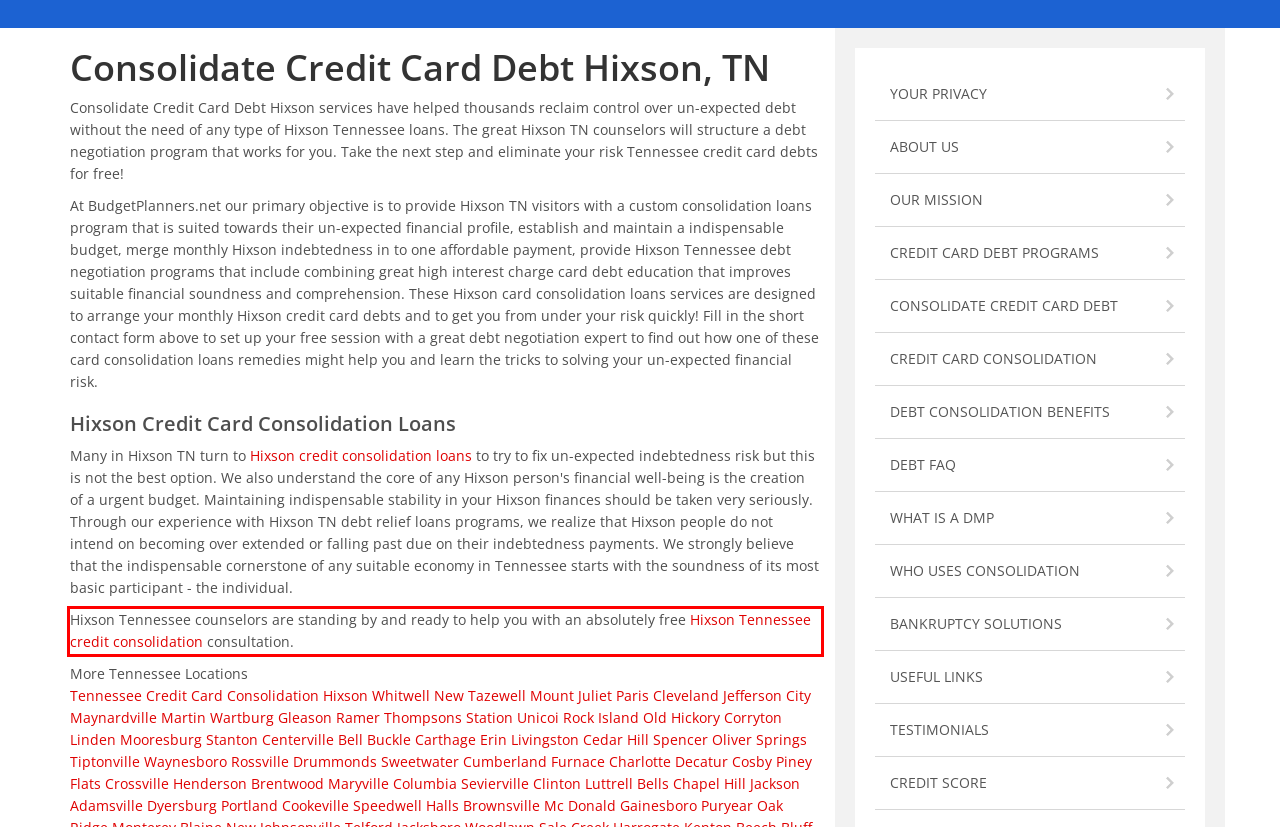With the provided screenshot of a webpage, locate the red bounding box and perform OCR to extract the text content inside it.

Hixson Tennessee counselors are standing by and ready to help you with an absolutely free Hixson Tennessee credit consolidation consultation.